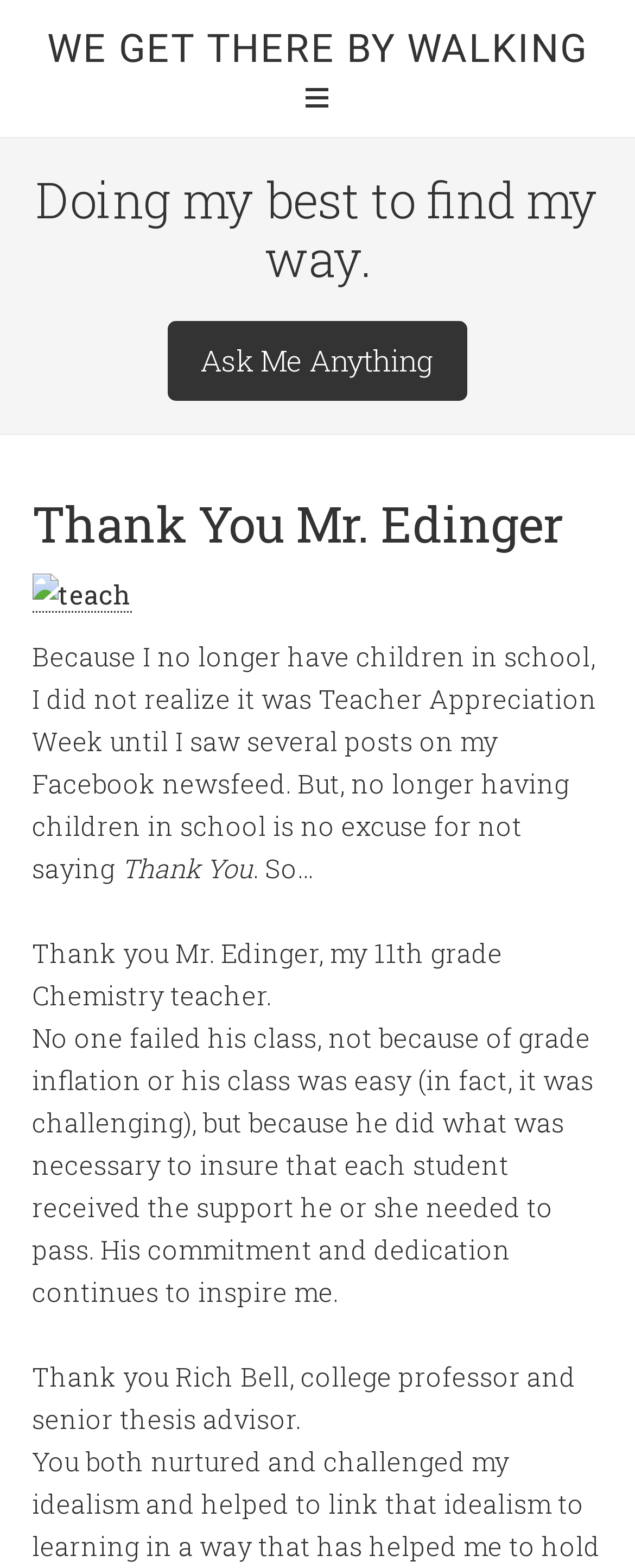Answer the question in one word or a short phrase:
How many links are in the webpage?

3